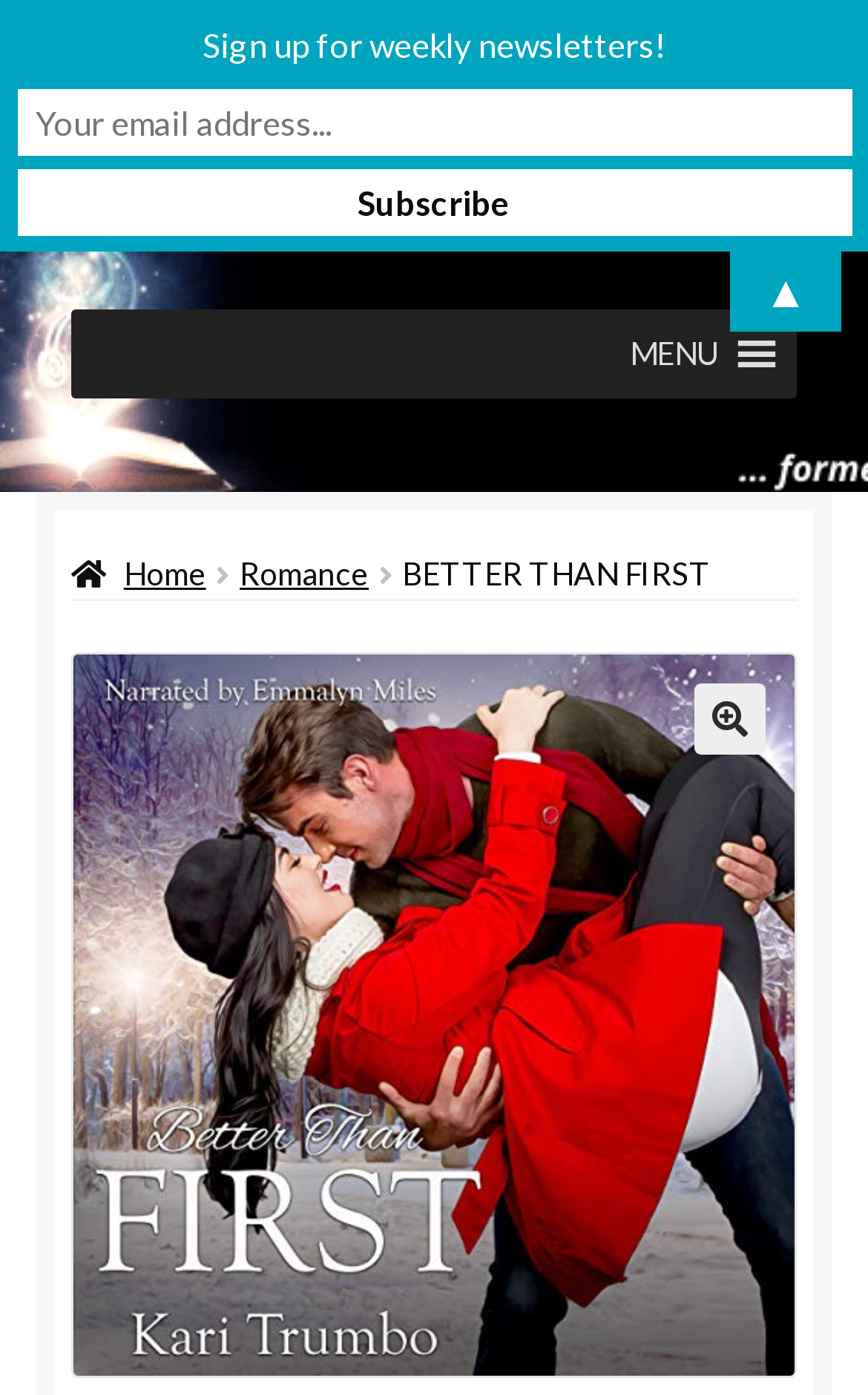Please provide a detailed answer to the question below based on the screenshot: 
What is the position of the search icon?

The search icon is represented by the element with the description 'uf00e '. Its bounding box coordinates are [0.8, 0.49, 0.882, 0.541], which indicates that it is located at the top right of the webpage.